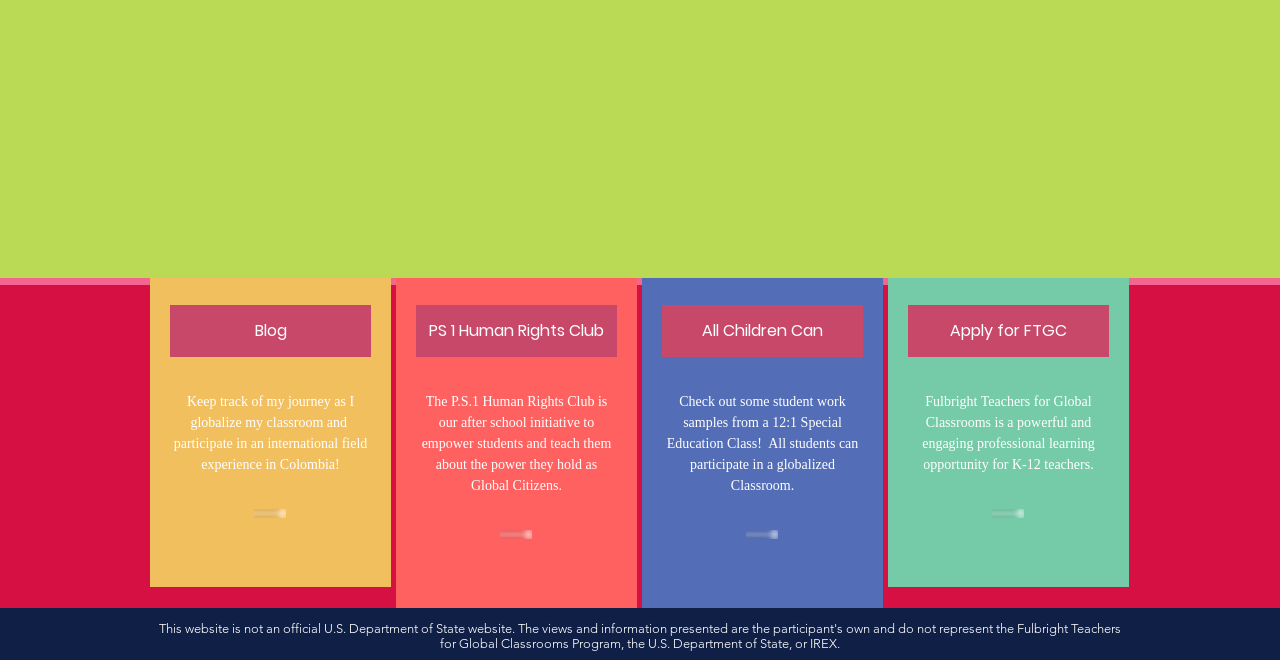Using the information in the image, give a detailed answer to the following question: What is the name of the after-school initiative?

The link element with text 'PS 1 Human Rights Club' is accompanied by a StaticText element that describes the initiative, indicating that it is the name of the after-school program.